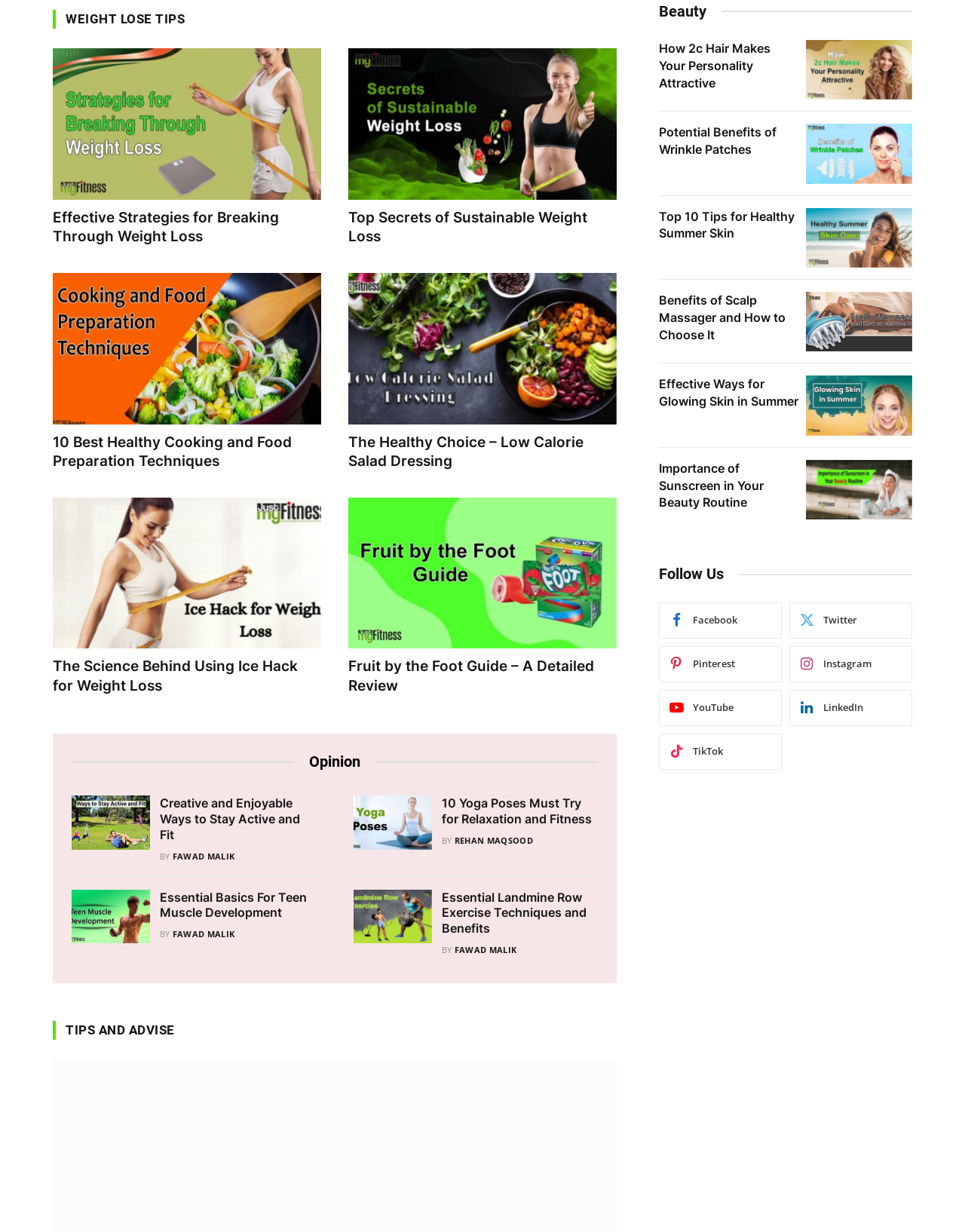Predict the bounding box coordinates for the UI element described as: "Fawad Malik". The coordinates should be four float numbers between 0 and 1, presented as [left, top, right, bottom].

[0.179, 0.753, 0.243, 0.763]